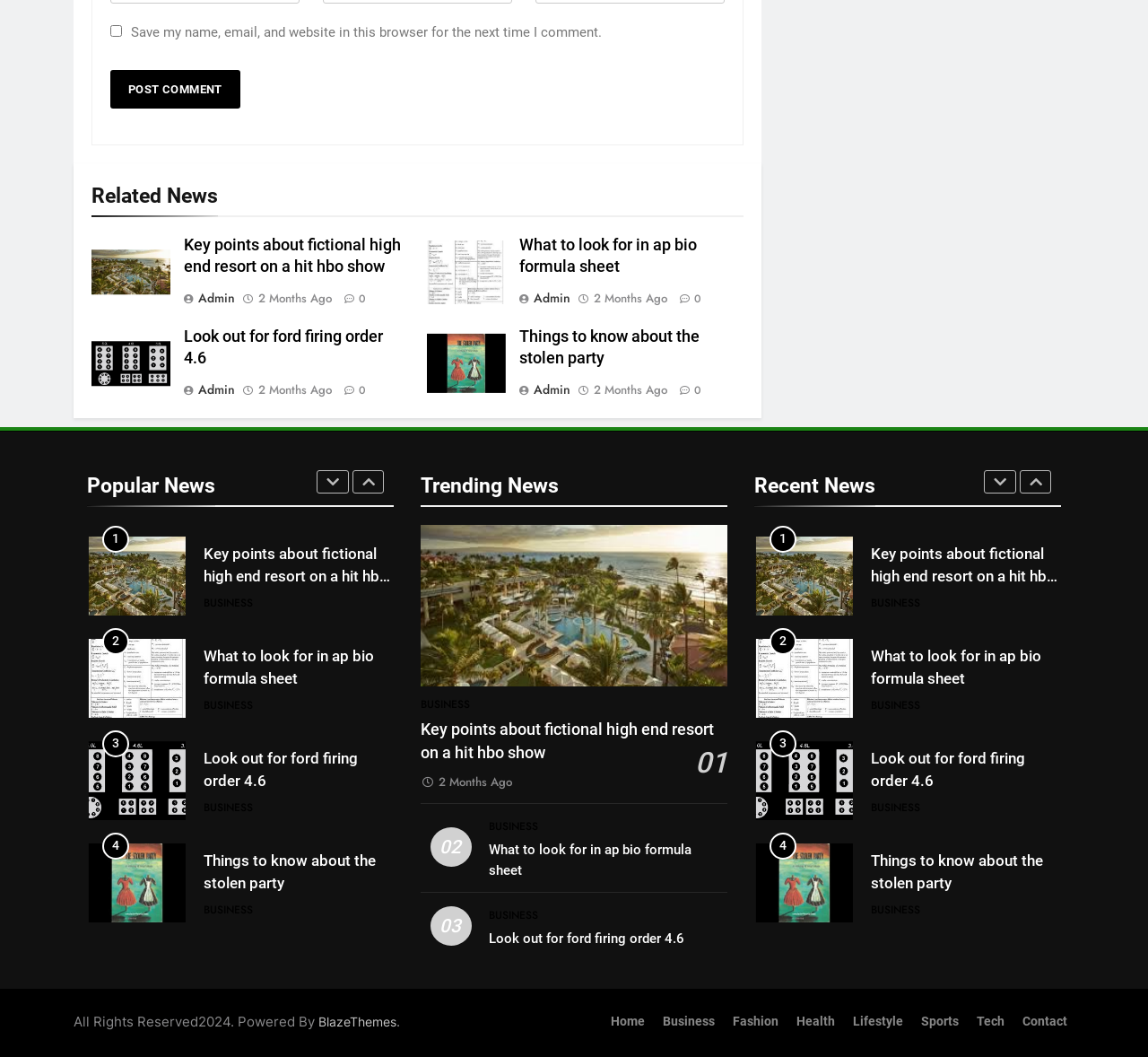What is the position of the 'Post Comment' button?
Provide a detailed and extensive answer to the question.

I determined the answer by analyzing the bounding box coordinates of the 'Post Comment' button element, which has a y1 value of 0.066, indicating it is near the top of the page, and an x2 value of 0.209, indicating it is near the right side of the page.